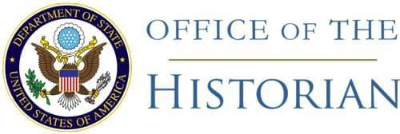What is the purpose of the Office of the Historian?
Could you give a comprehensive explanation in response to this question?

The purpose of the Office of the Historian is to document and preserve U.S. history, particularly in relation to foreign relations, as emphasized by the words 'OFFICE OF THE HISTORIAN' surrounding the Great Seal of the United States.